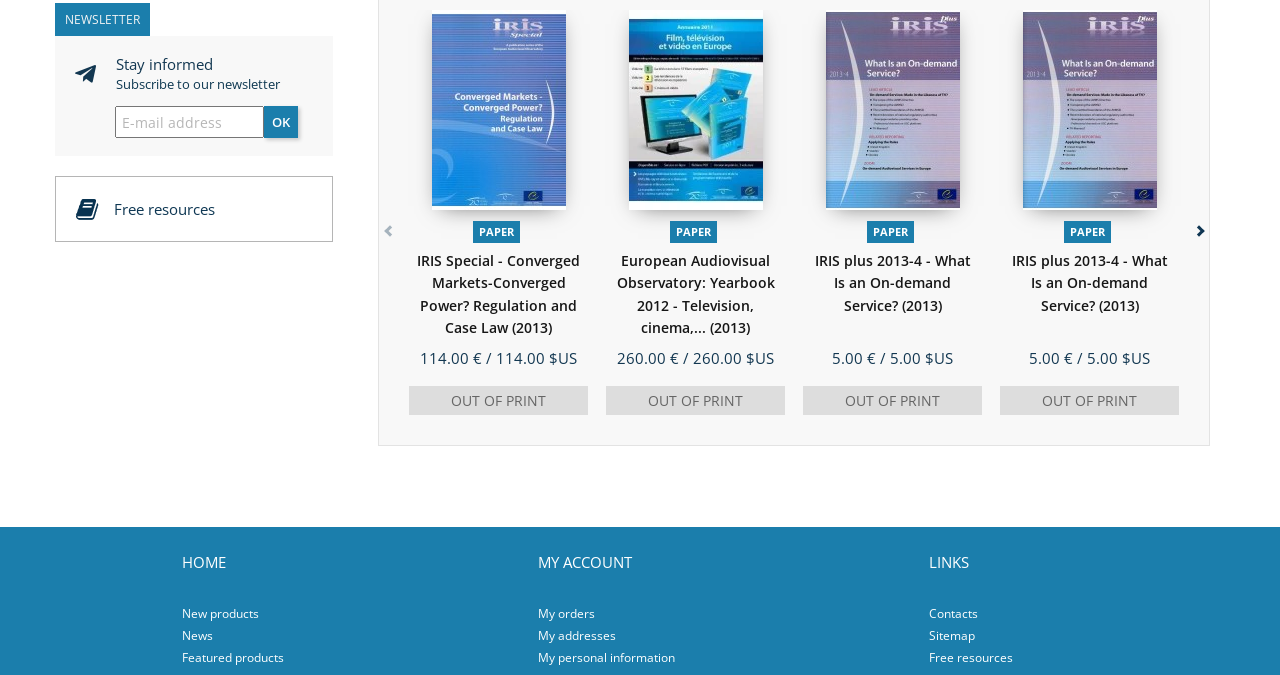How many articles are displayed on the webpage? Using the information from the screenshot, answer with a single word or phrase.

3